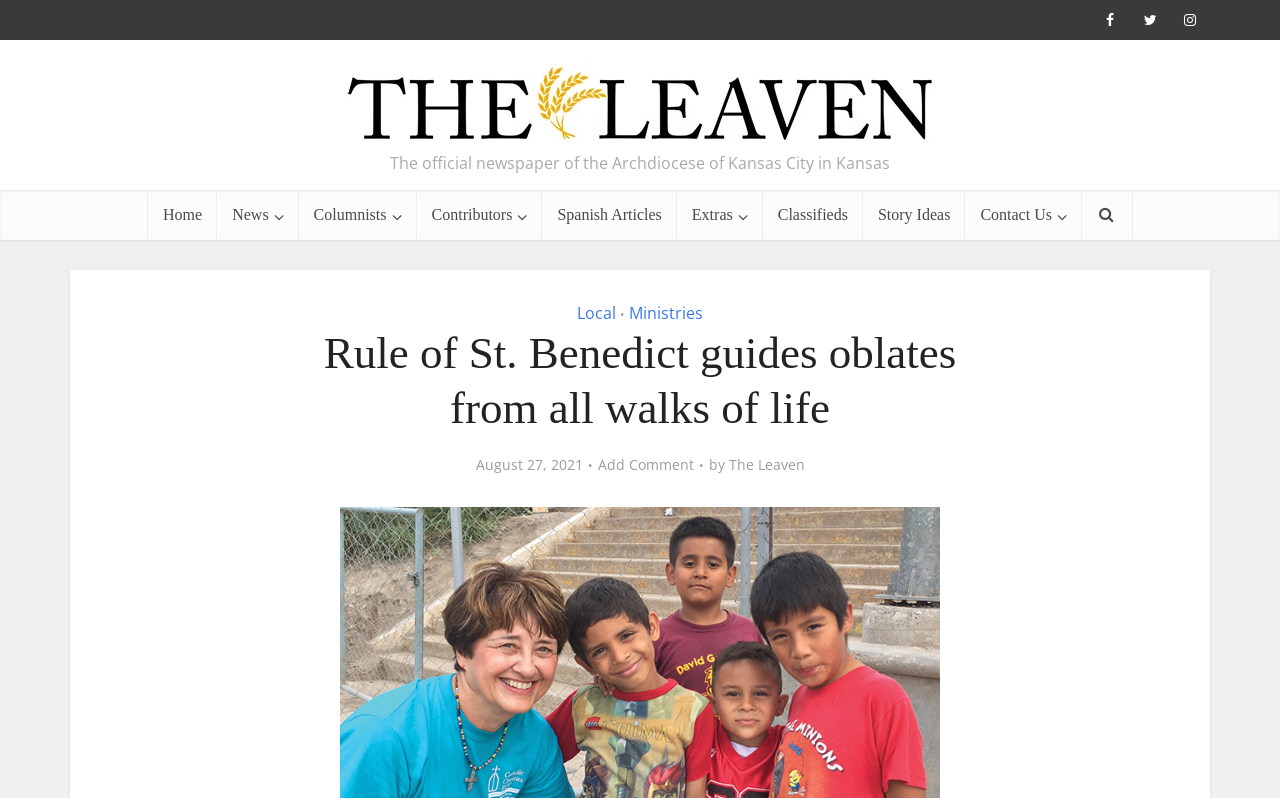Generate the title text from the webpage.

Rule of St. Benedict guides oblates from all walks of life